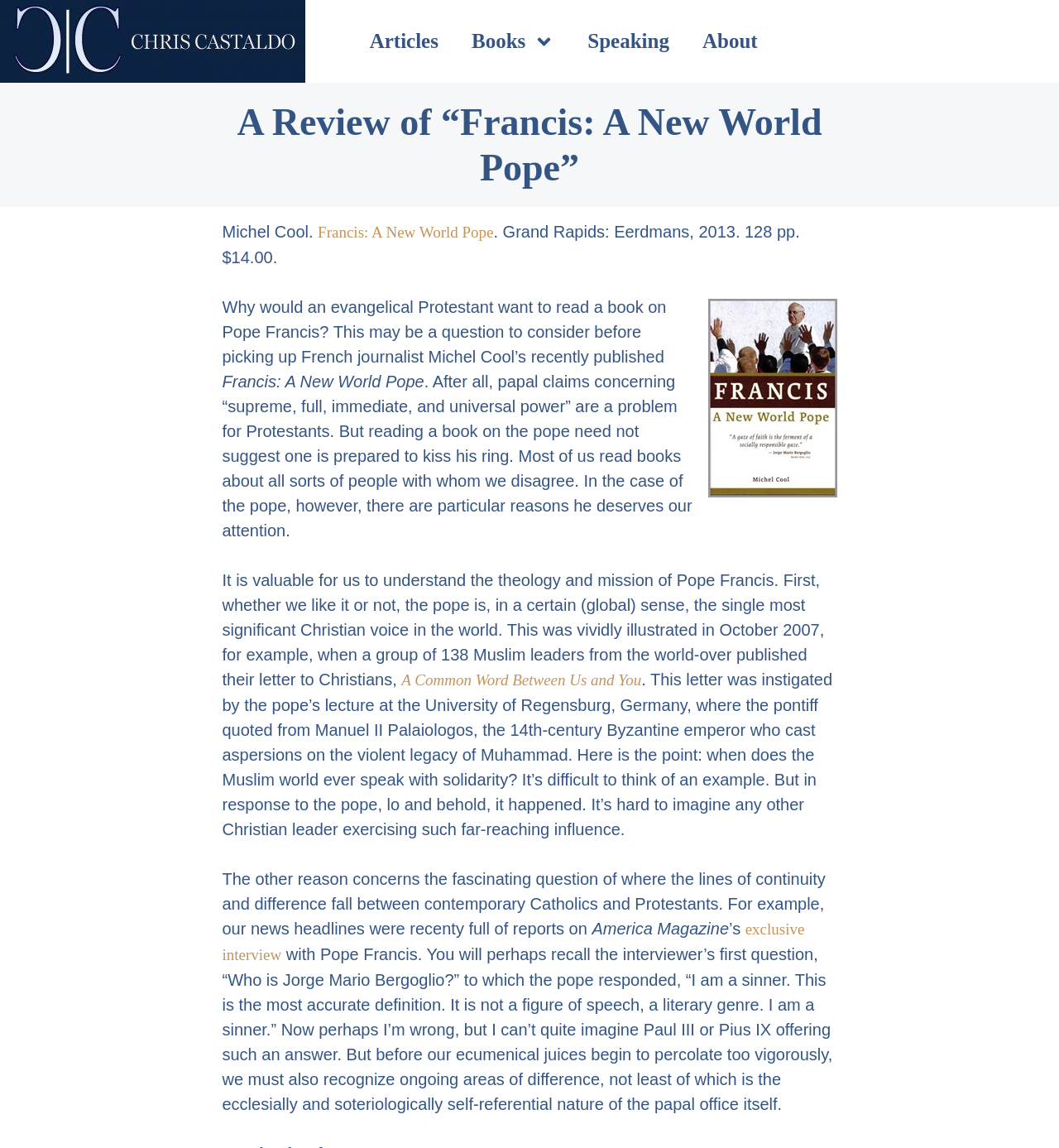Identify the bounding box coordinates of the area that should be clicked in order to complete the given instruction: "View Books". The bounding box coordinates should be four float numbers between 0 and 1, i.e., [left, top, right, bottom].

[0.43, 0.016, 0.539, 0.056]